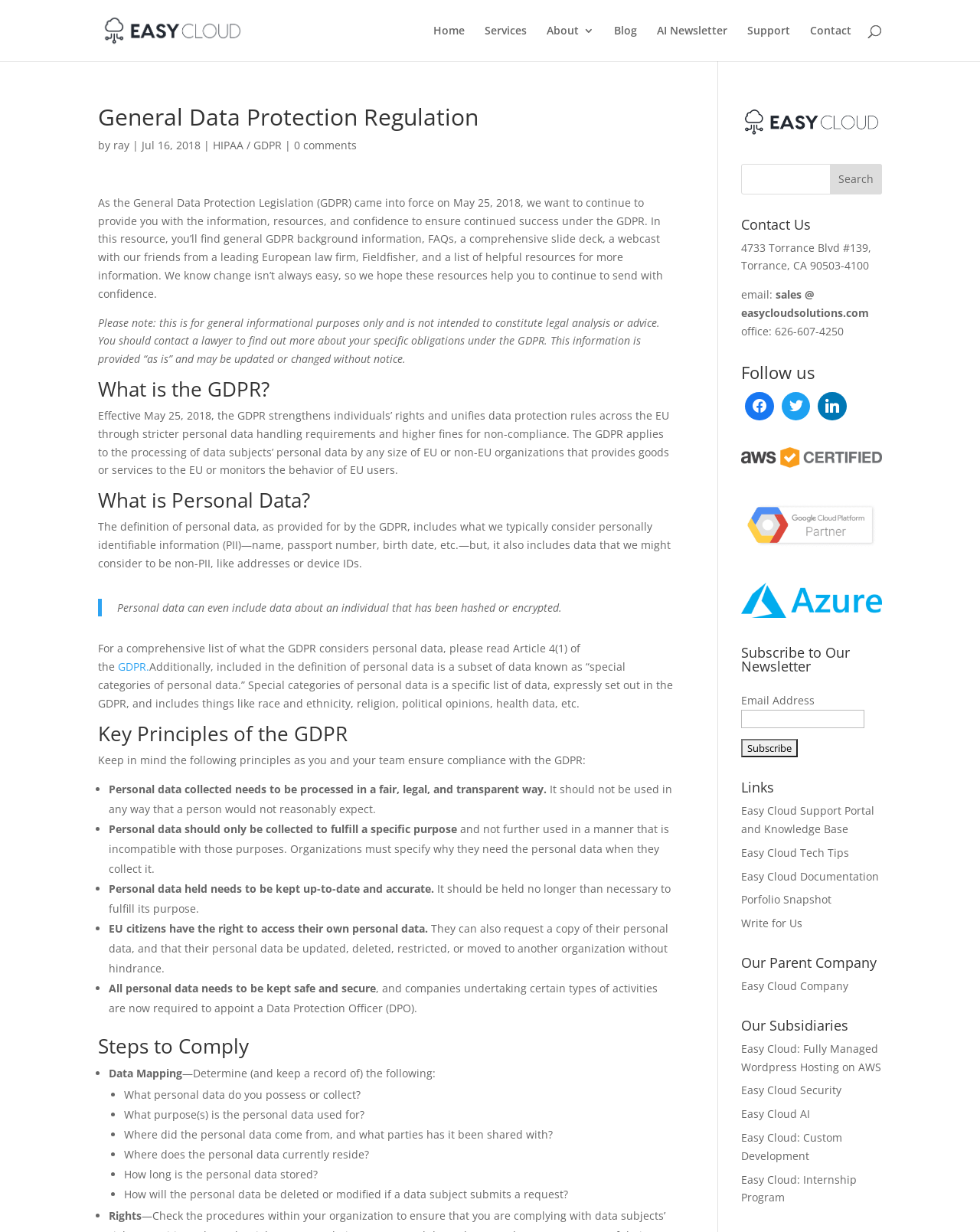Using the provided element description: "0 comments", identify the bounding box coordinates. The coordinates should be four floats between 0 and 1 in the order [left, top, right, bottom].

[0.3, 0.112, 0.364, 0.124]